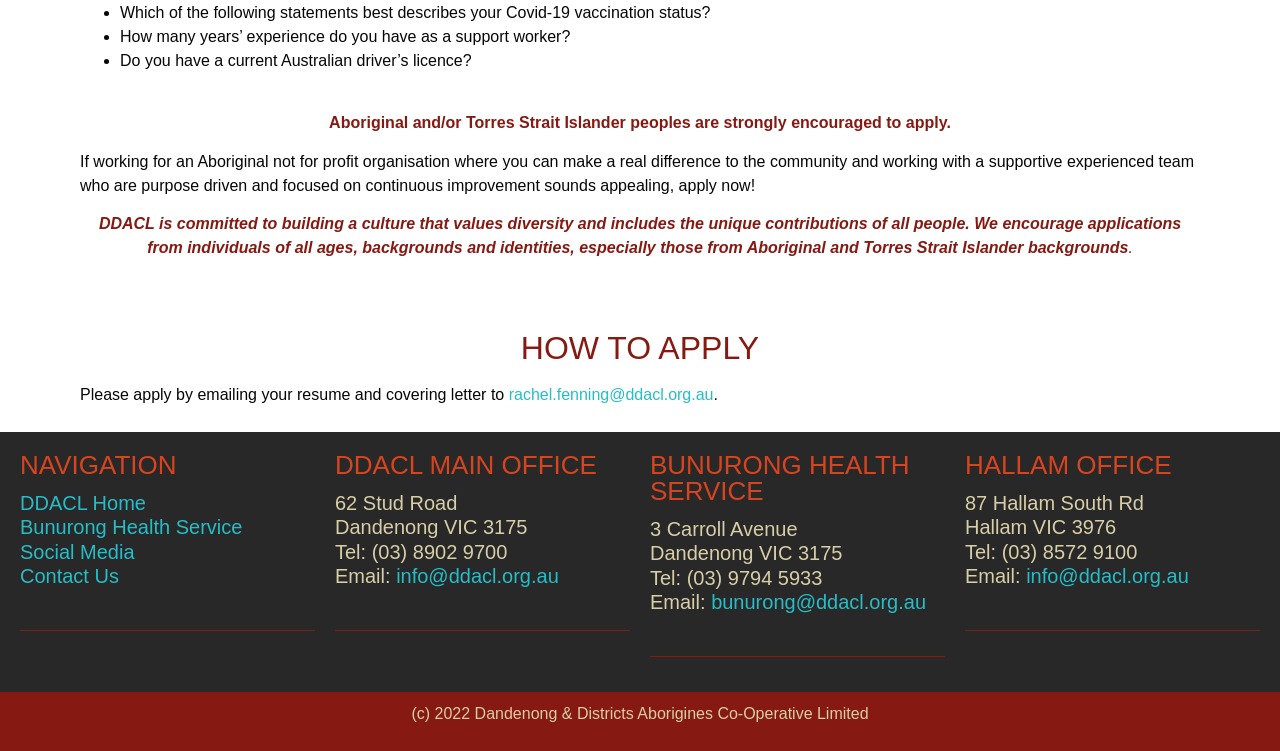Could you indicate the bounding box coordinates of the region to click in order to complete this instruction: "Email to Bunurong Health Service".

[0.556, 0.787, 0.723, 0.816]